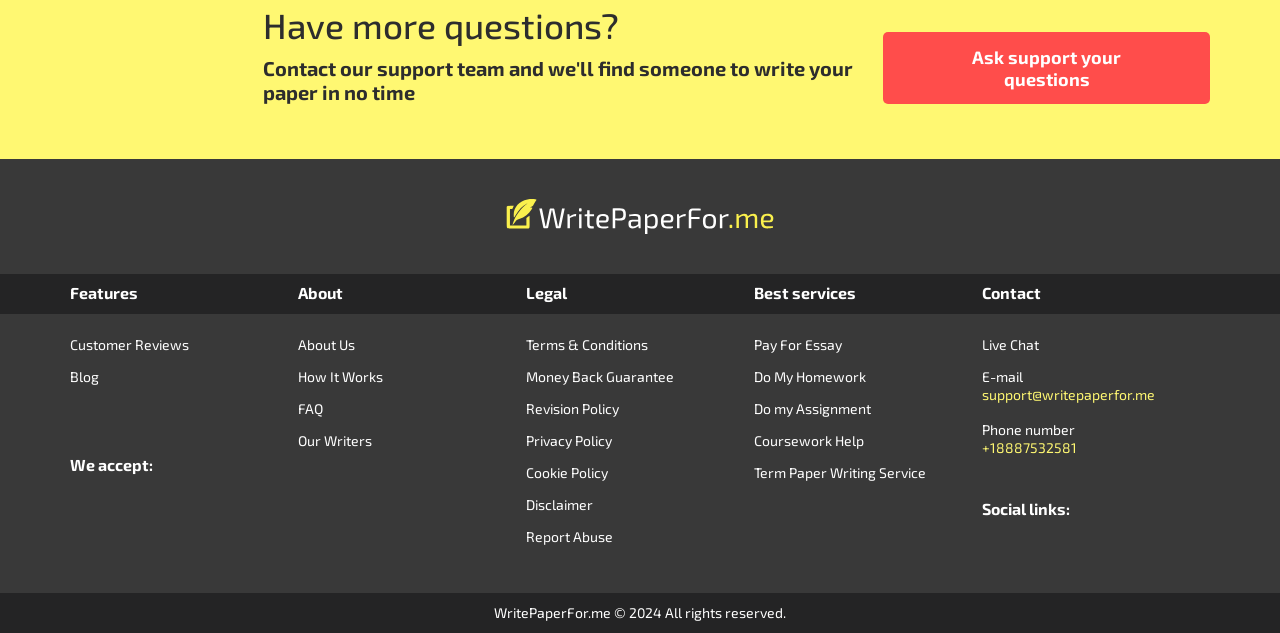Locate the bounding box coordinates of the element that should be clicked to fulfill the instruction: "Contact support via live chat".

[0.767, 0.53, 0.812, 0.557]